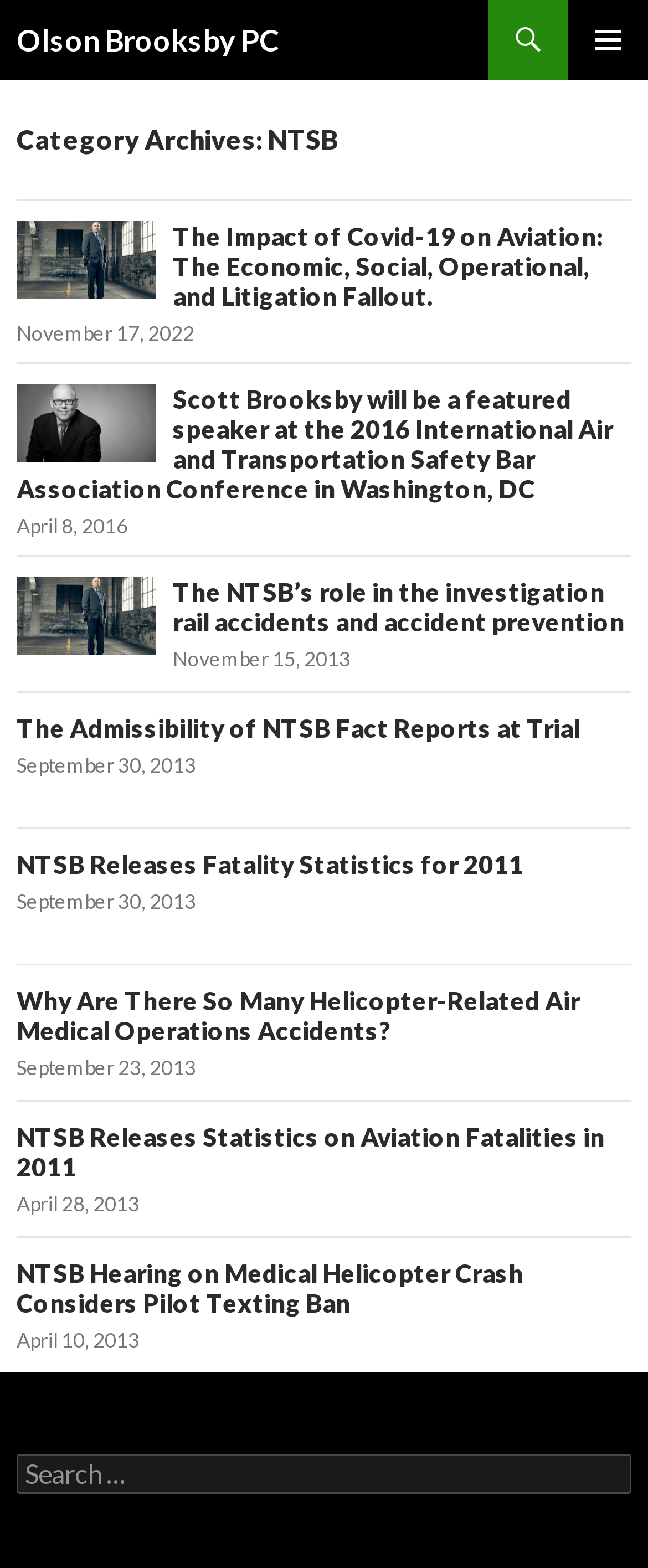What is the category of the articles on this webpage?
Give a single word or phrase answer based on the content of the image.

NTSB